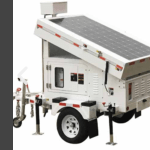Break down the image and describe every detail you can observe.

This image showcases a portable surveillance trailer designed for secure monitoring and video recording. The trailer features a robust design, highlighted by a solar panel mounted on the roof, which allows for energy efficiency and autonomy in various environments. The trailer is equipped with a towing system, ensuring easy mobility. Ideal for a range of applications, including construction sites, event security, and remote monitoring, this unit is part of a larger offering of such trailers available for rent or lease. The versatility and modern technology of this surveillance solution make it an excellent choice for temporary security needs.